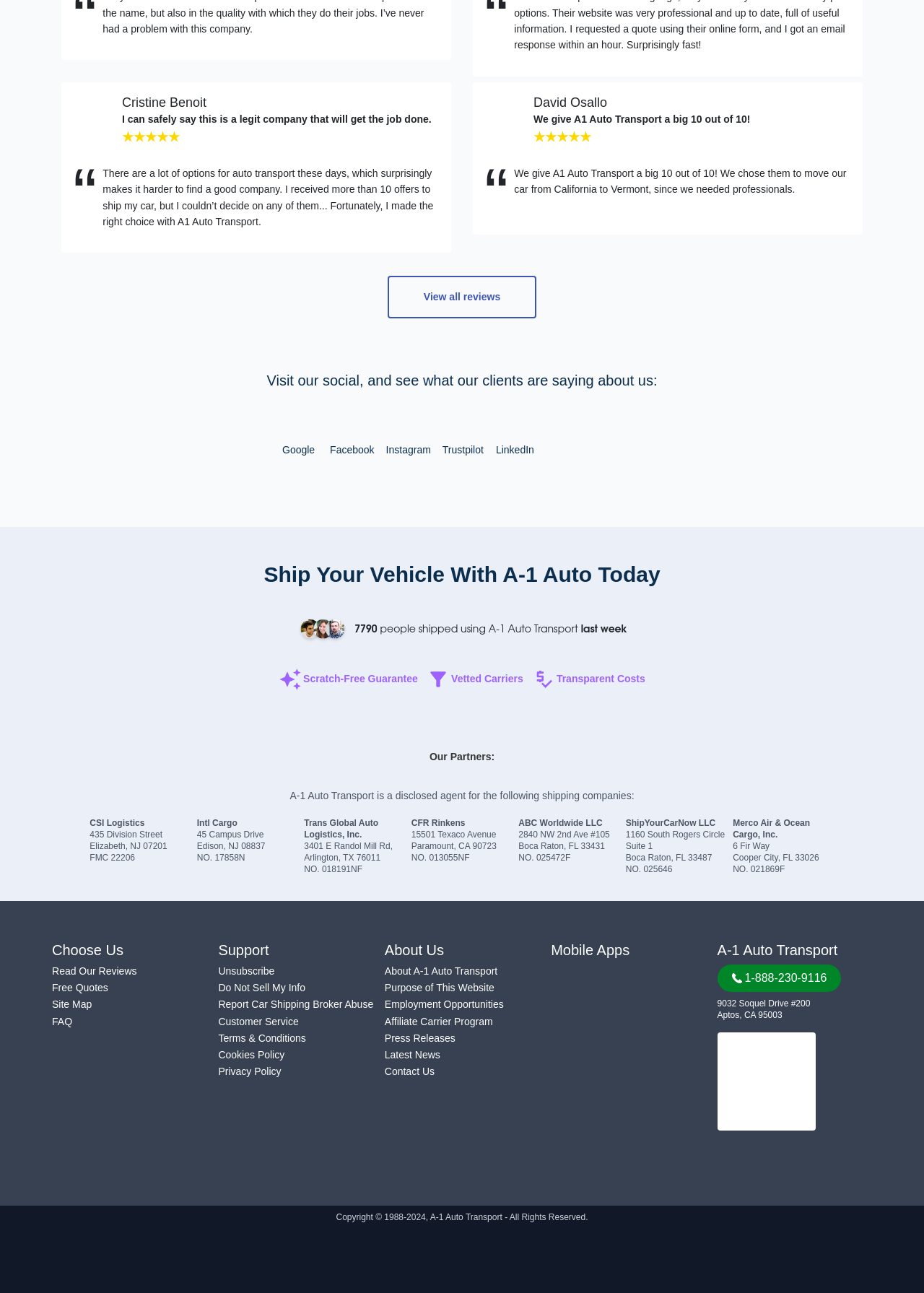Please identify the bounding box coordinates of the element that needs to be clicked to perform the following instruction: "Visit A-1 Auto Transport on Google Reviews".

[0.302, 0.311, 0.345, 0.352]